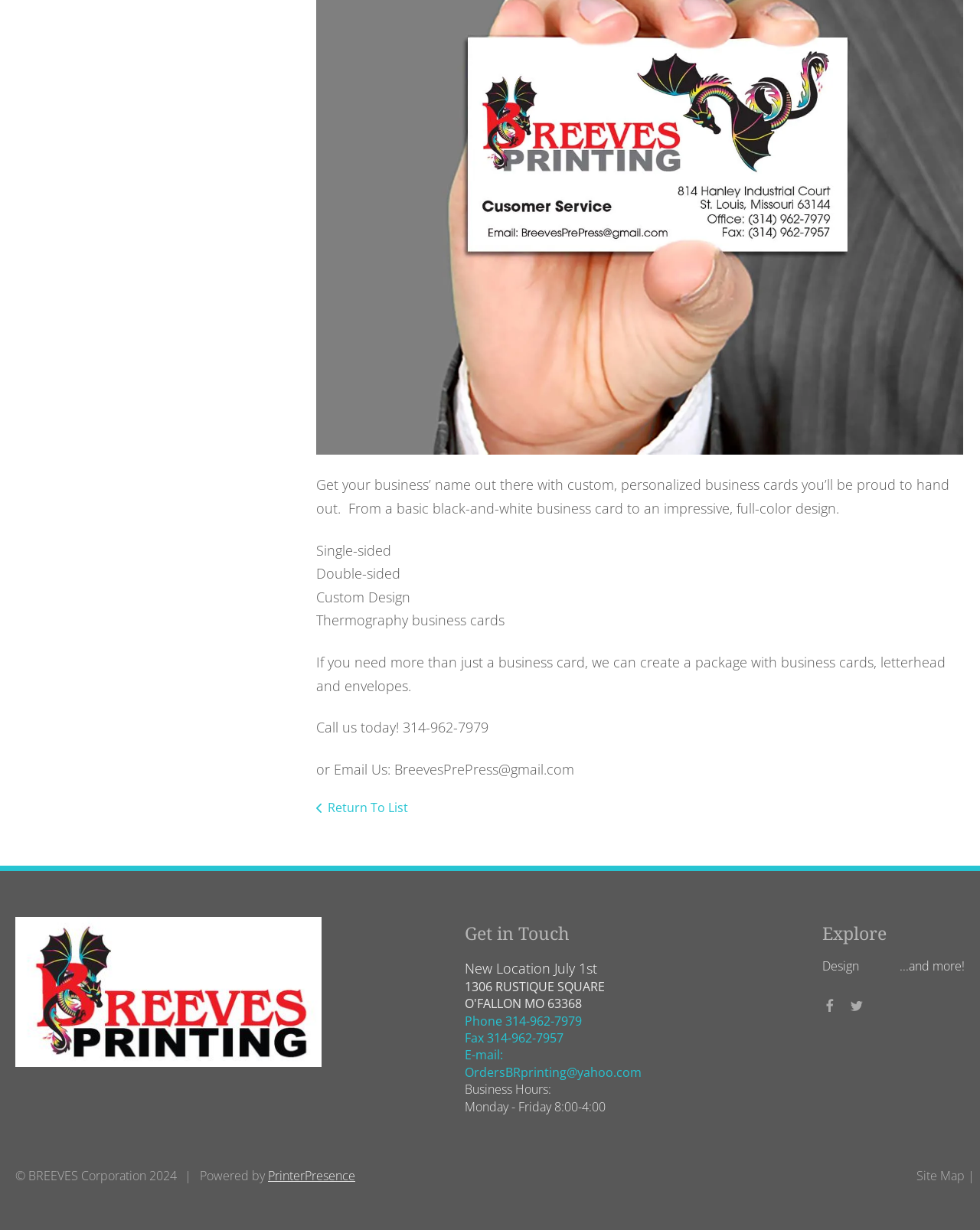Determine the bounding box of the UI element mentioned here: "Reservation Information". The coordinates must be in the format [left, top, right, bottom] with values ranging from 0 to 1.

None